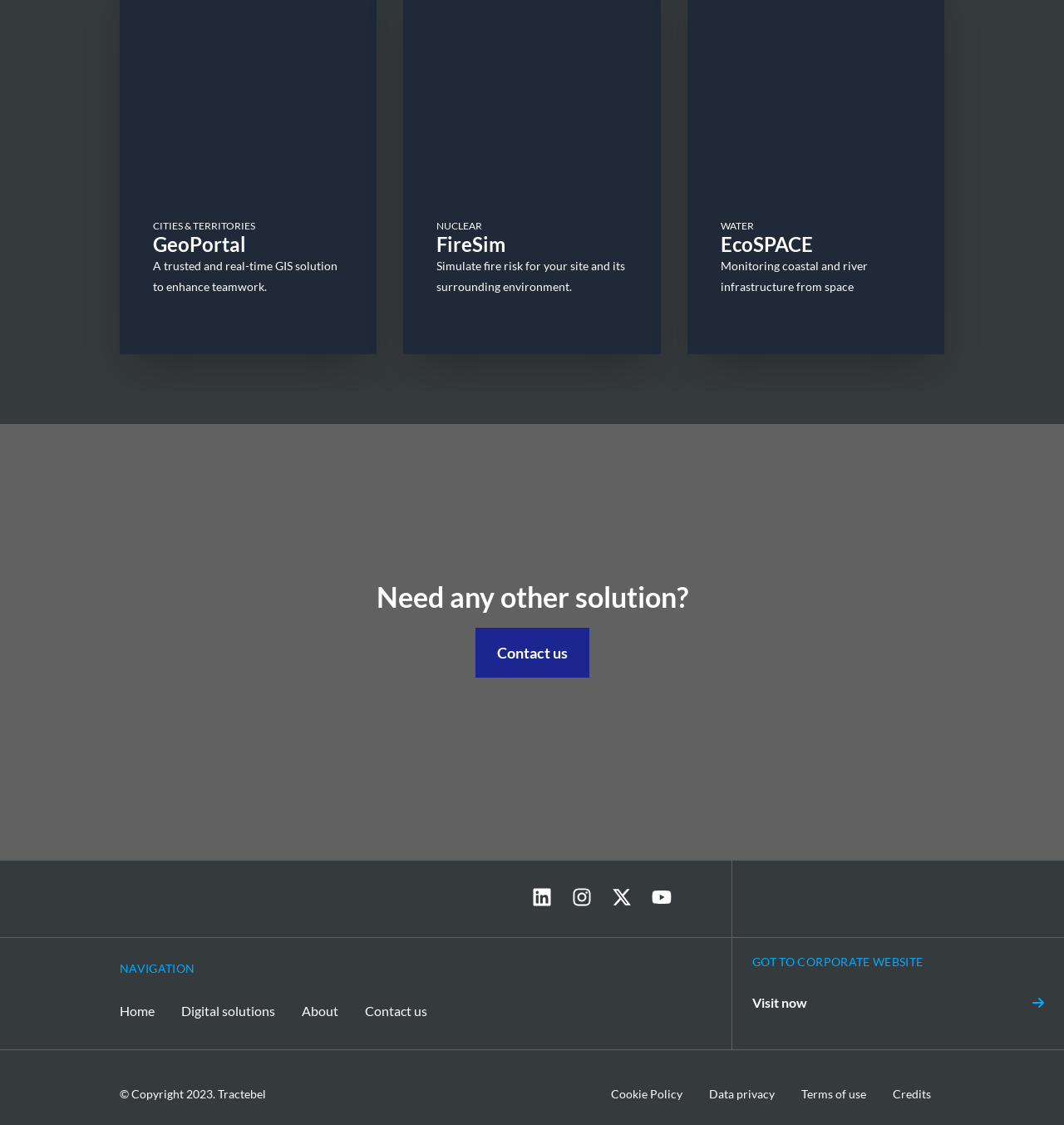Please determine the bounding box coordinates of the element's region to click for the following instruction: "Visit now to corporate website".

[0.707, 0.876, 0.981, 0.906]